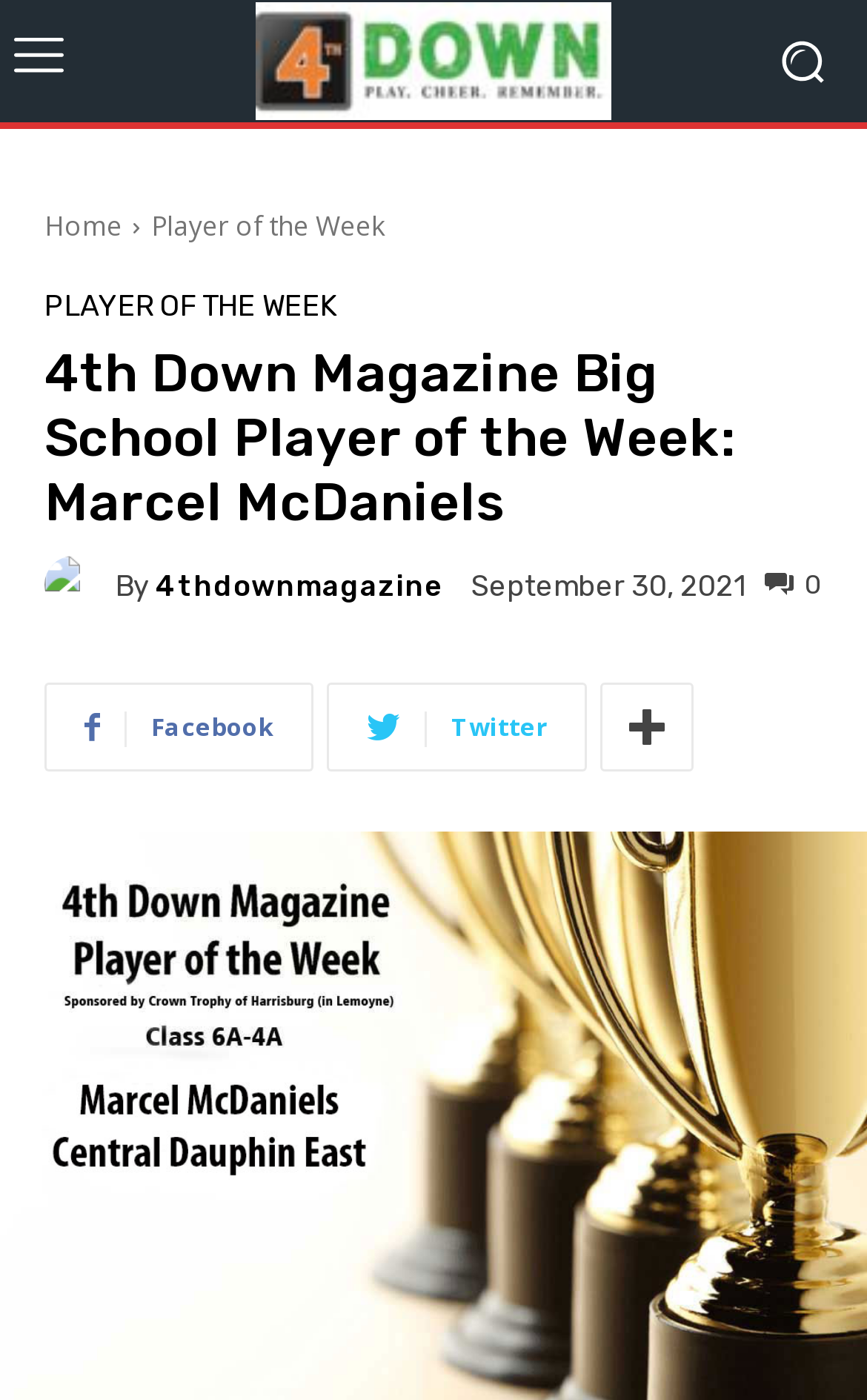Locate the bounding box coordinates of the clickable area needed to fulfill the instruction: "Visit 4thdownmagazine".

[0.051, 0.398, 0.133, 0.439]